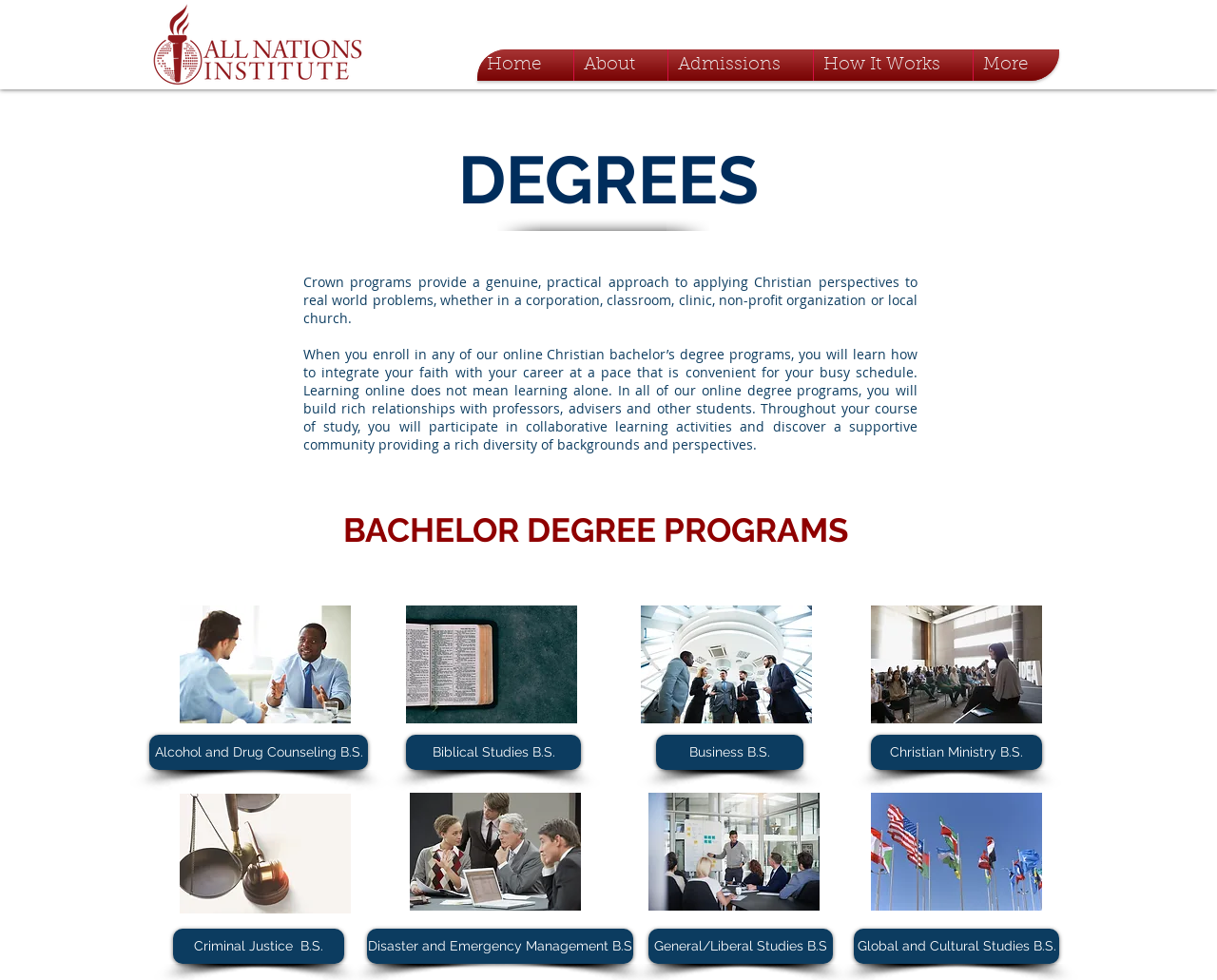Create a detailed narrative of the webpage’s visual and textual elements.

The webpage is about the academics section of the allnationsinstitute website. At the top, there is a navigation menu with links to "Home", "About", "Admissions", "How It Works", and "More". Below the navigation menu, there is a prominent heading "DEGREES" that spans almost the entire width of the page.

Under the "DEGREES" heading, there are two paragraphs of text that describe the Crown programs and online Christian bachelor's degree programs offered by the institute. The text explains the practical approach of the programs, the convenience of online learning, and the supportive community of professors, advisers, and students.

Further down, there is another heading "BACHELOR DEGREE PROGRAMS" that lists various bachelor's degree programs offered by the institute. These programs include "Alcohol and Drug Counseling B.S.", "Biblical Studies B.S.", "Criminal Justice B.S.", "Disaster and Emergency Management B.S", "Business B.S.", "General/Liberal Studies B.S", "Christian Ministry B.S.", and "Global and Cultural Studies B.S.". Each program is represented by a link that is aligned vertically in two columns. The links are evenly spaced and take up most of the page's width.